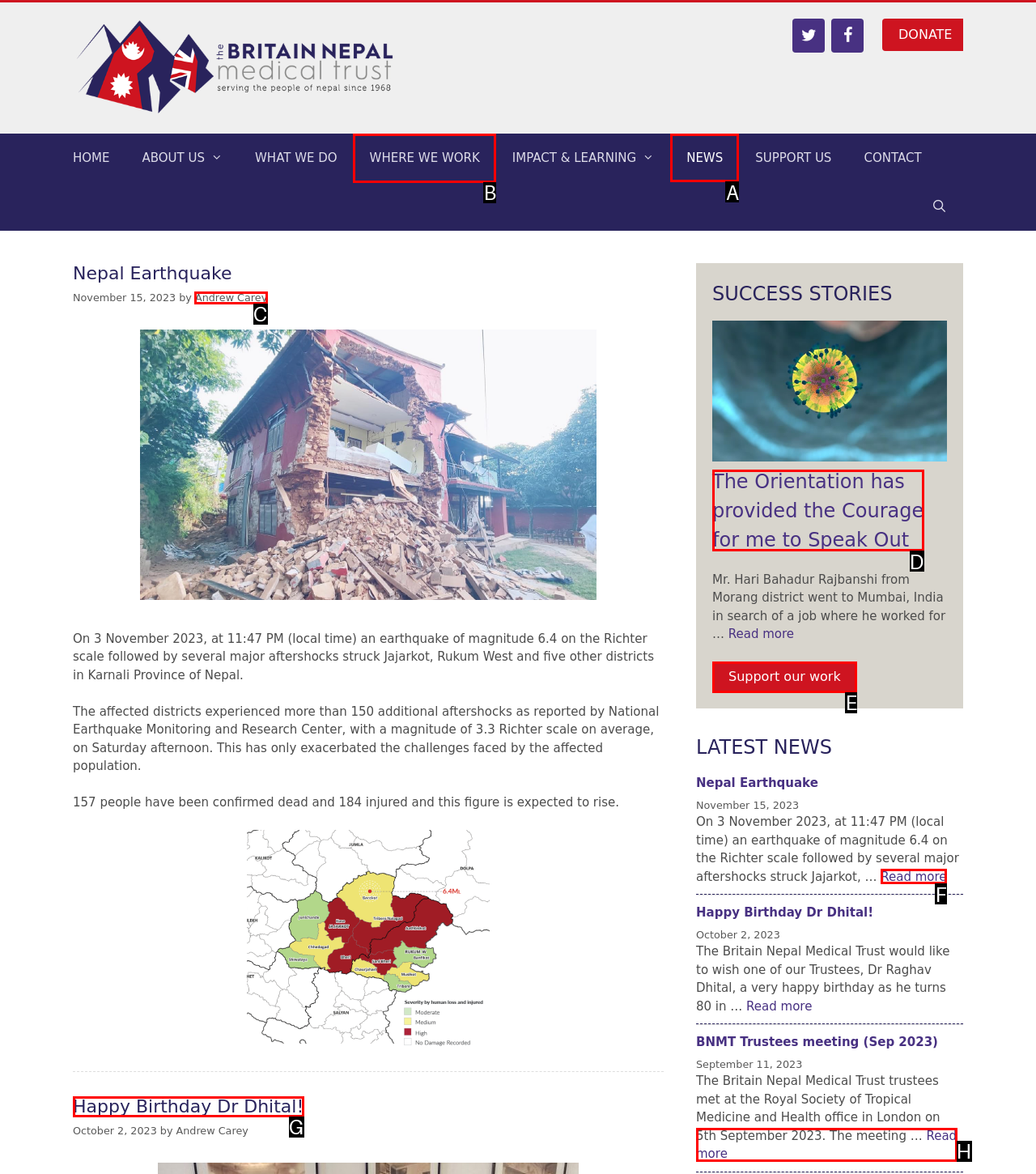Determine the appropriate lettered choice for the task: View the Photo gallery. Reply with the correct letter.

None